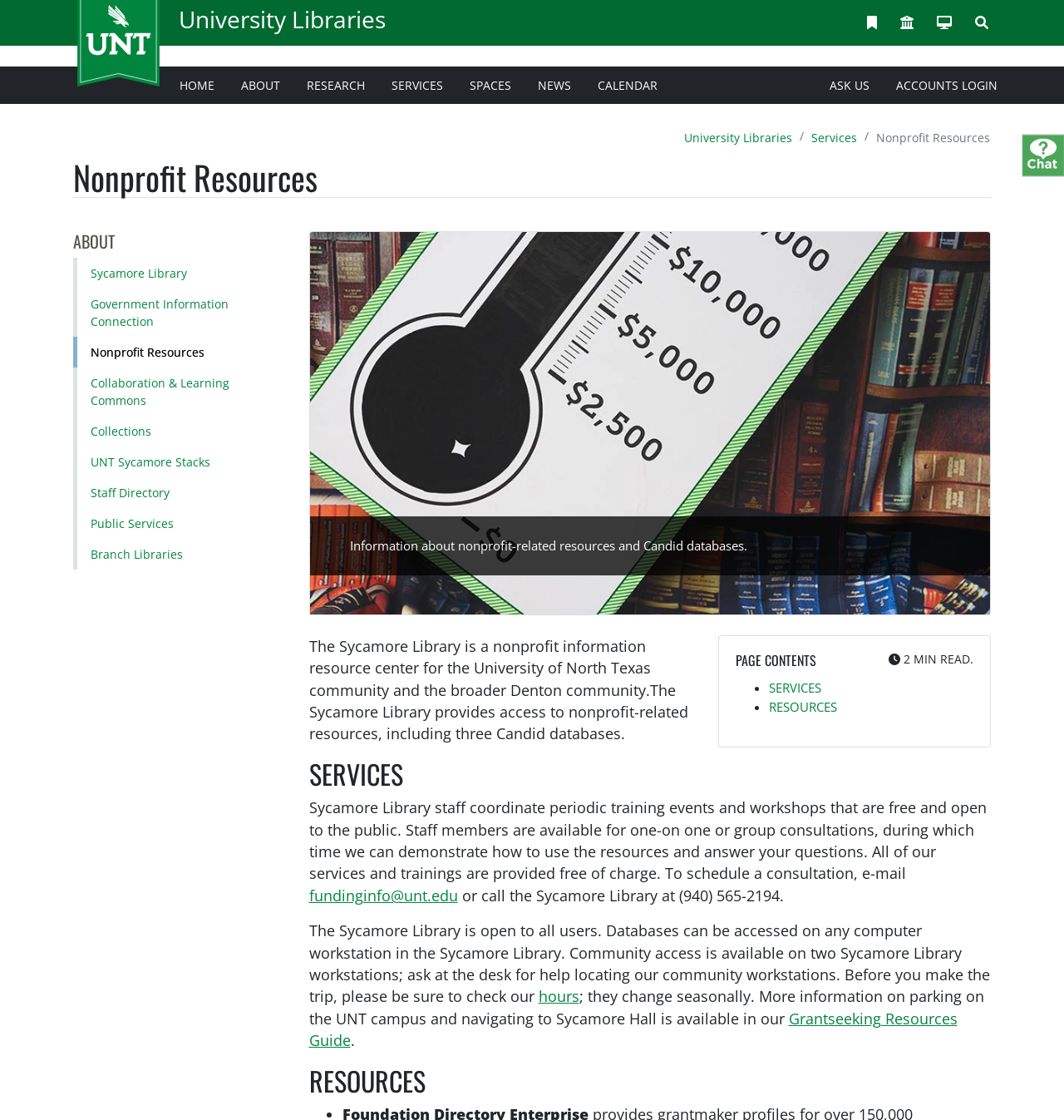Utilize the details in the image to give a detailed response to the question: How many community workstations are available in the Sycamore Library?

There are two community workstations available in the Sycamore Library, as stated in the text 'Community access is available on two Sycamore Library workstations; ask at the desk for help locating our community workstations.'.